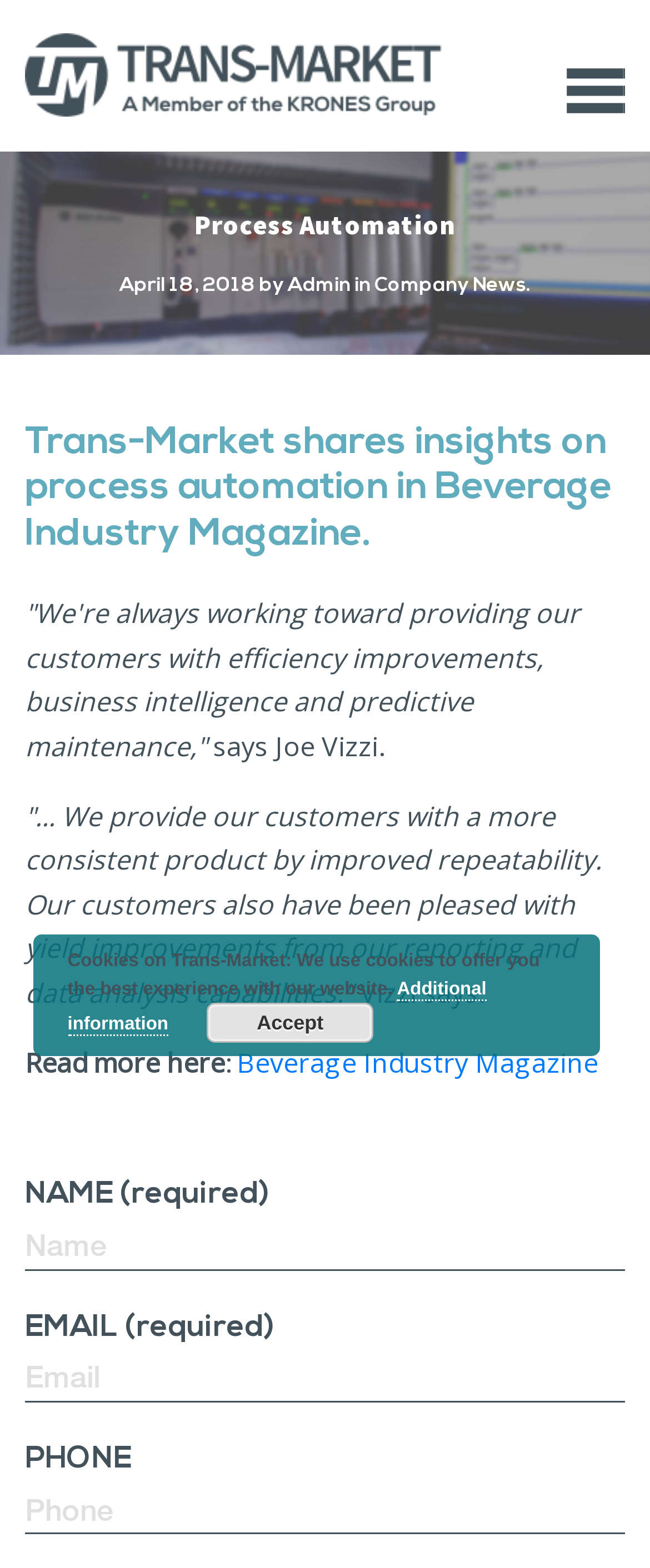What is the name of the magazine mentioned in the article?
Based on the image, give a one-word or short phrase answer.

Beverage Industry Magazine